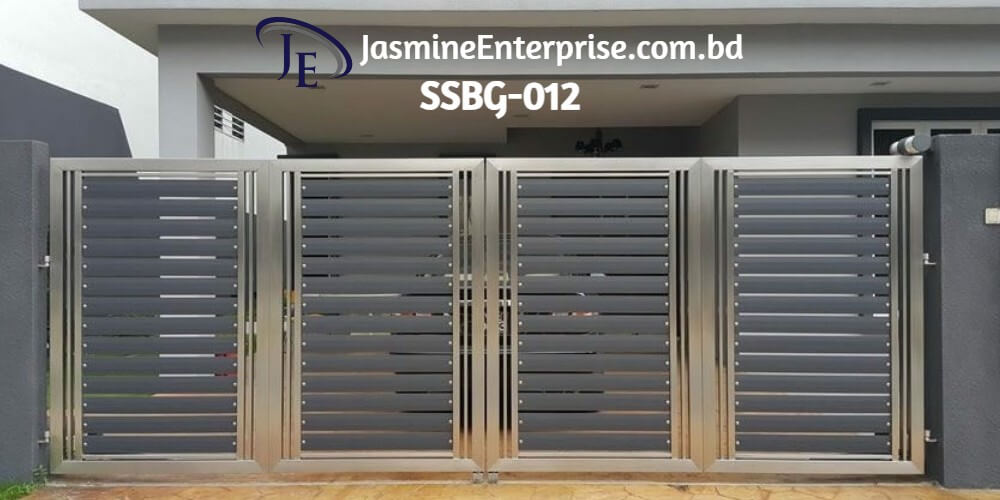Answer the question using only one word or a concise phrase: What is the purpose of the gate?

Security and aesthetic appeal